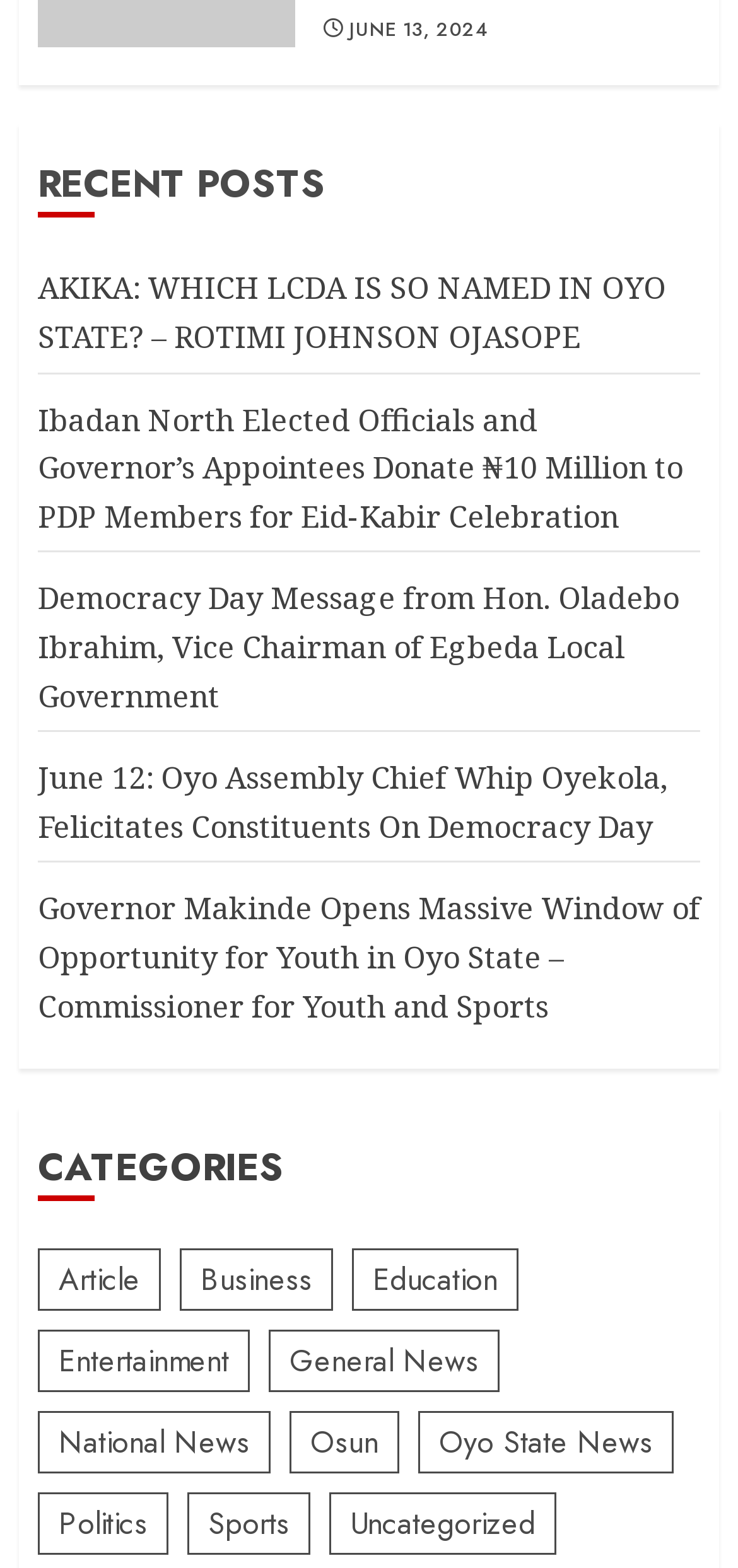Respond with a single word or phrase to the following question:
How many categories are listed?

9